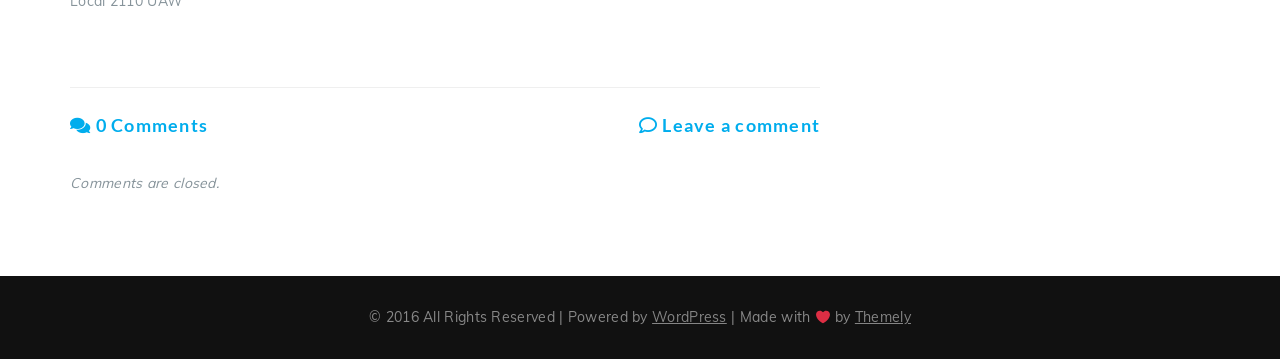Carefully observe the image and respond to the question with a detailed answer:
What is the name of the theme provider?

The answer can be found in the link element which contains the text 'Themely'. This element is part of the footer section of the webpage, indicating that Themely is the provider of the theme used by the website.